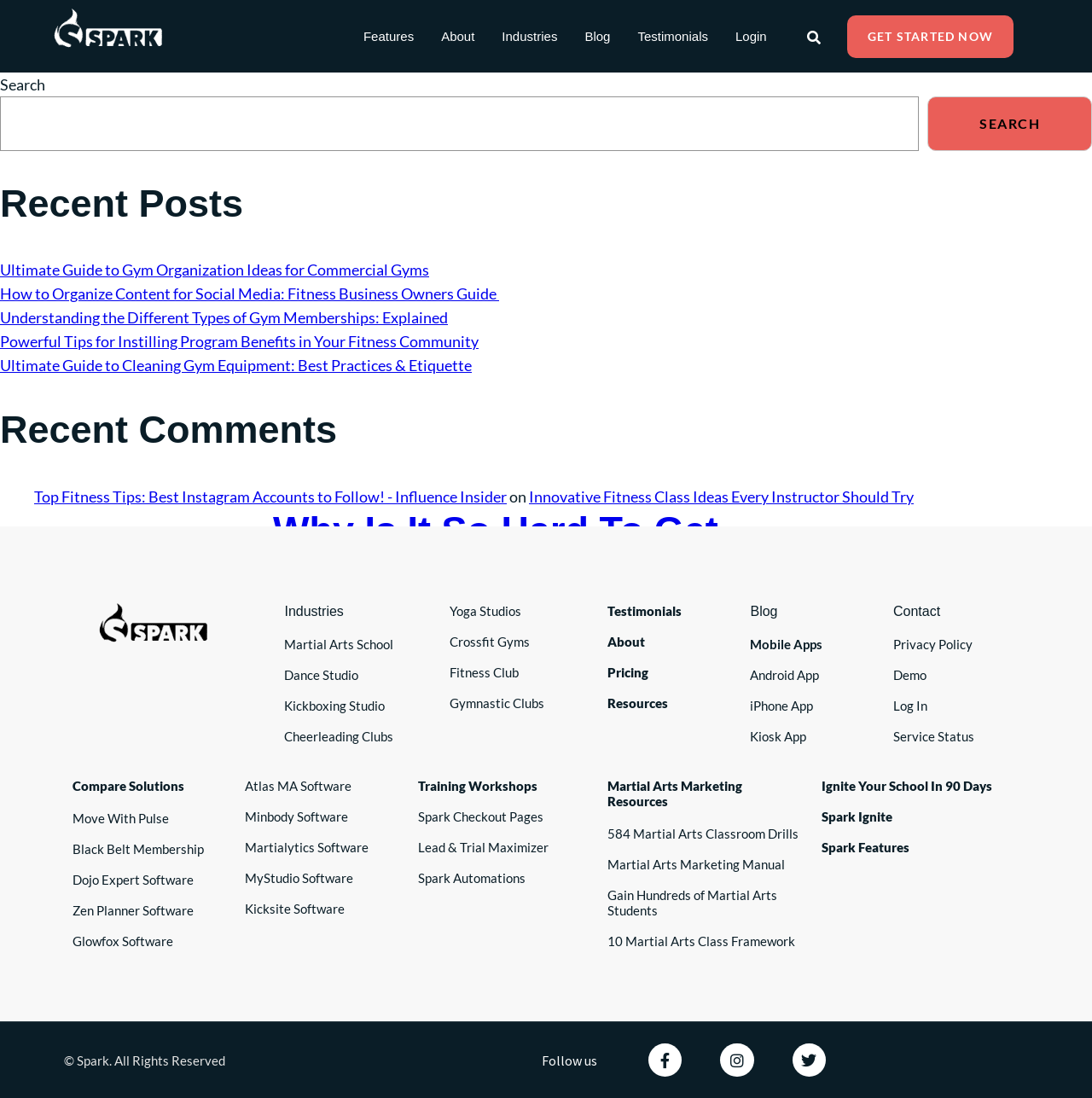Produce an elaborate caption capturing the essence of the webpage.

This webpage is about Spark Membership, a member management software, with a focus on the "free merch Archives" section. At the top, there are several links to different sections of the website, including "Features", "About", "Industries", "Blog", "Testimonials", and "Login". 

Below these links, there is a main section with a heading "Why Is It So Hard To Get Crossfit Members?" and a link to the same article. The article is dated "June 23, 2022" and is written by the "Spark Team". There is also a link to "Leave a Comment" below the article. 

To the left of the main section, there is a sidebar with a search bar at the top. Below the search bar, there are links to "Recent Posts", including "Ultimate Guide to Gym Organization Ideas for Commercial Gyms", "How to Organize Content for Social Media: Fitness Business Owners Guide", and several others. There are also links to "Recent Comments" and a footer section with links to other articles.

In the middle of the page, there are several sections with links to different industries, such as "Martial Arts School", "Dance Studio", and "Crossfit Gyms". There are also links to various software solutions, including "Compare Solutions", "Move With Pulse", and "Zen Planner Software". 

At the bottom of the page, there are links to "Training Workshops", "Spark Checkout Pages", and other resources. There are also links to "Testimonials", "About", "Pricing", and "Resources". Additionally, there are links to "Blog", "Mobile Apps", and "Contact" sections.